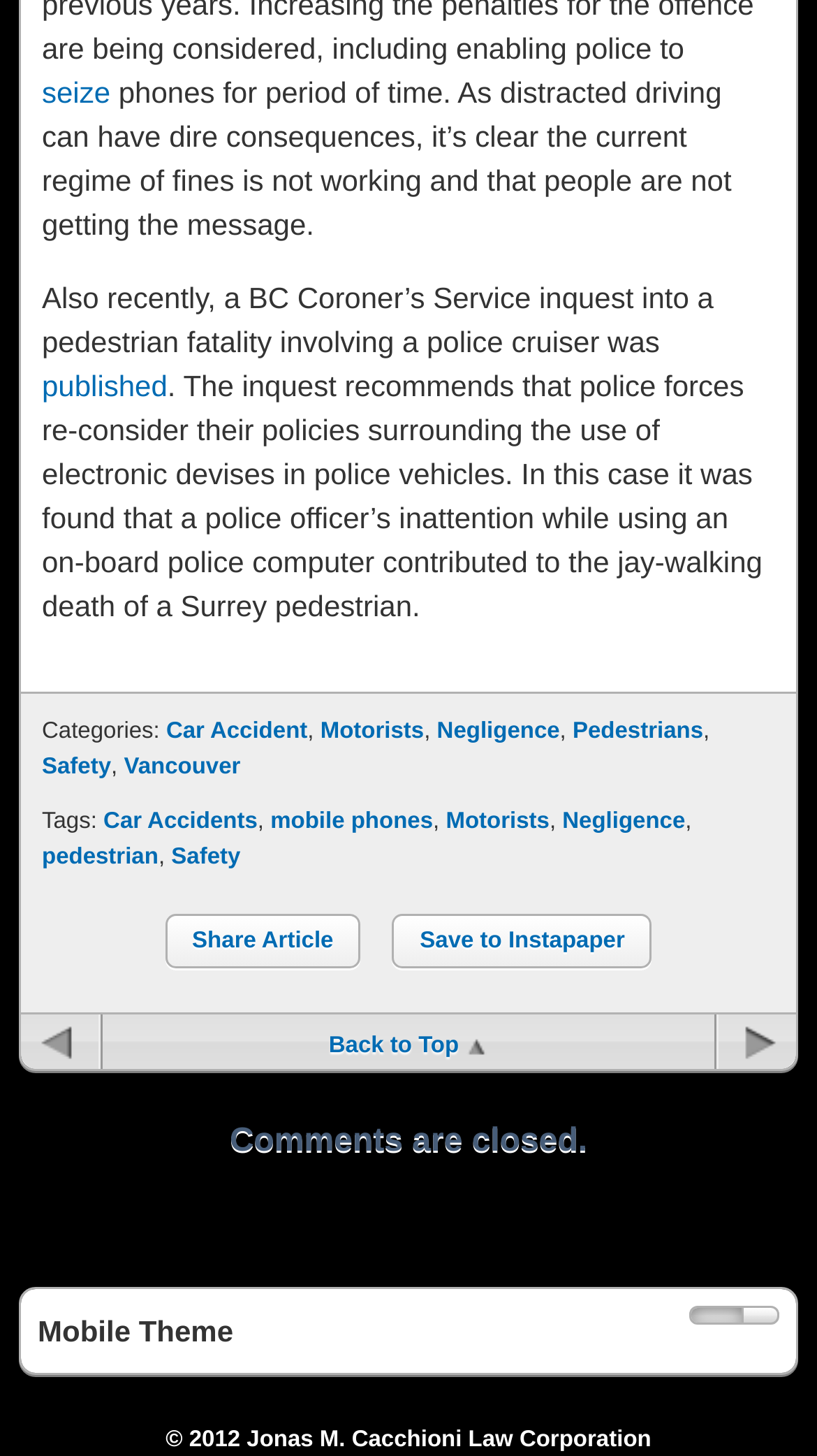Given the description "Motorists", provide the bounding box coordinates of the corresponding UI element.

[0.392, 0.494, 0.519, 0.511]